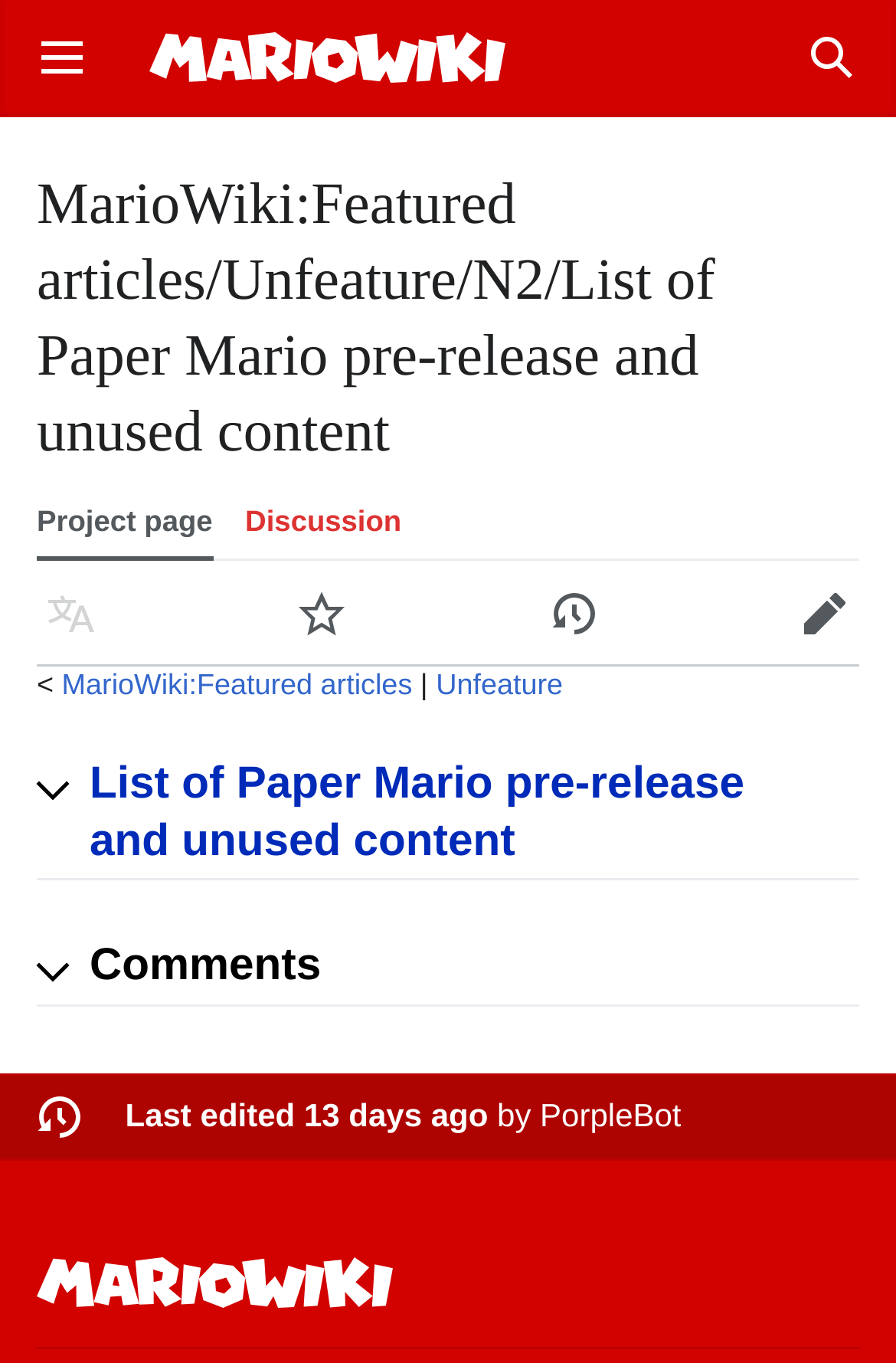Using the provided element description "Language", determine the bounding box coordinates of the UI element.

[0.021, 0.411, 0.138, 0.488]